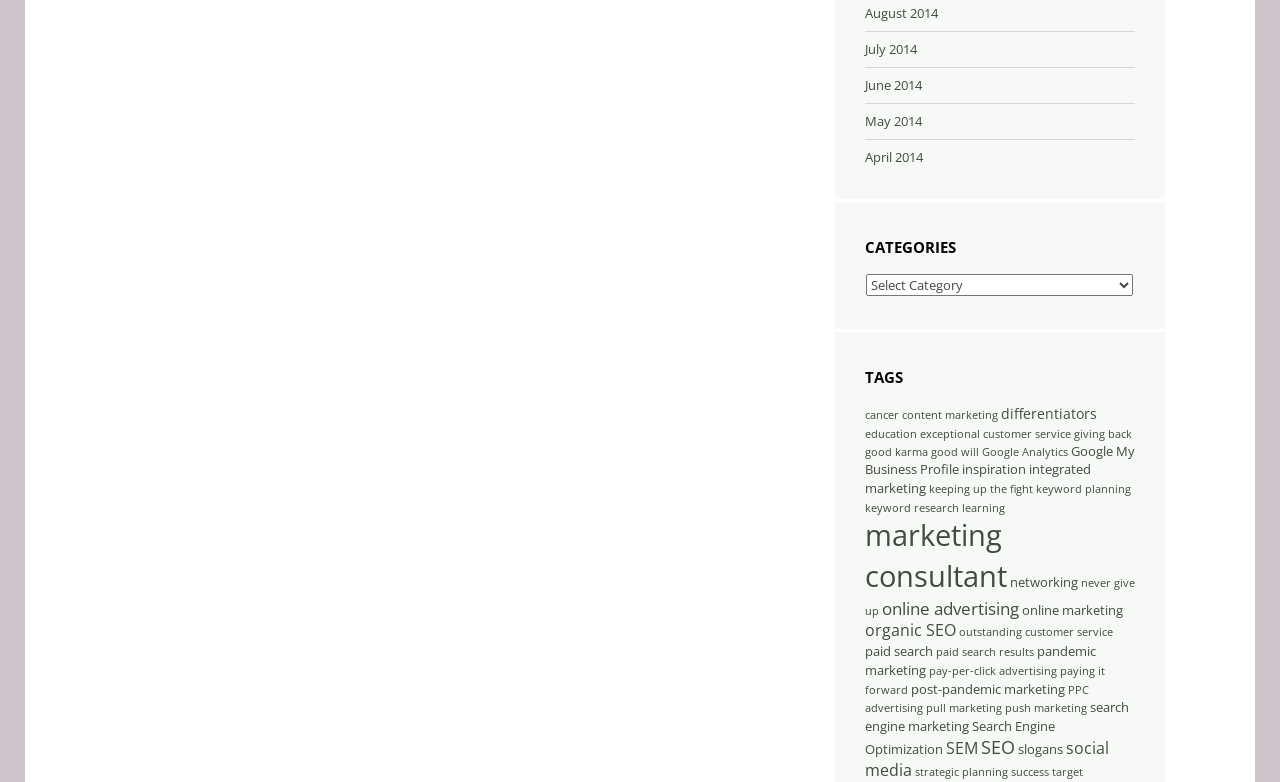Find the bounding box coordinates of the UI element according to this description: "keeping up the fight".

[0.726, 0.616, 0.807, 0.634]